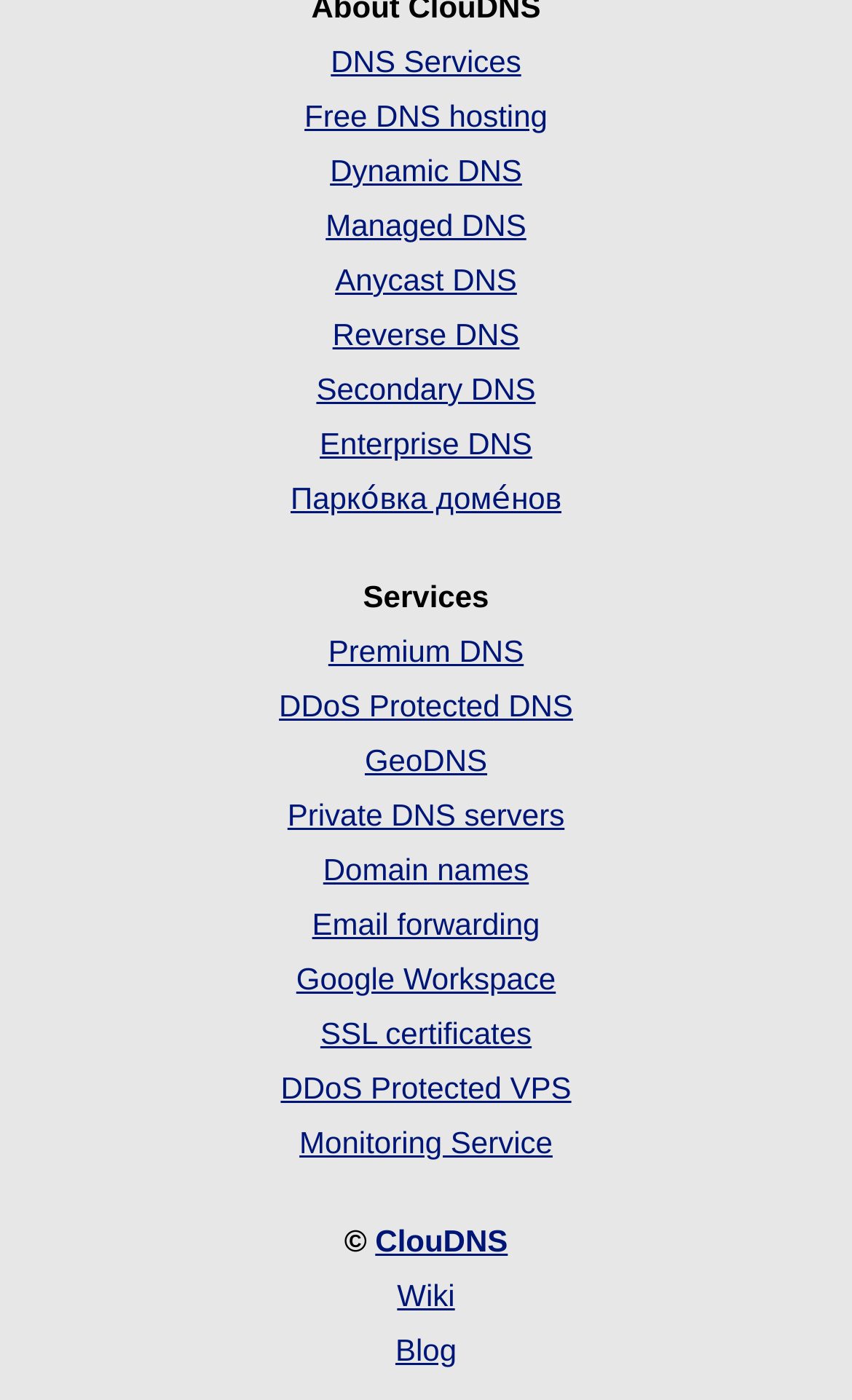Respond concisely with one word or phrase to the following query:
What is the text next to the '©' symbol?

ClouDNS